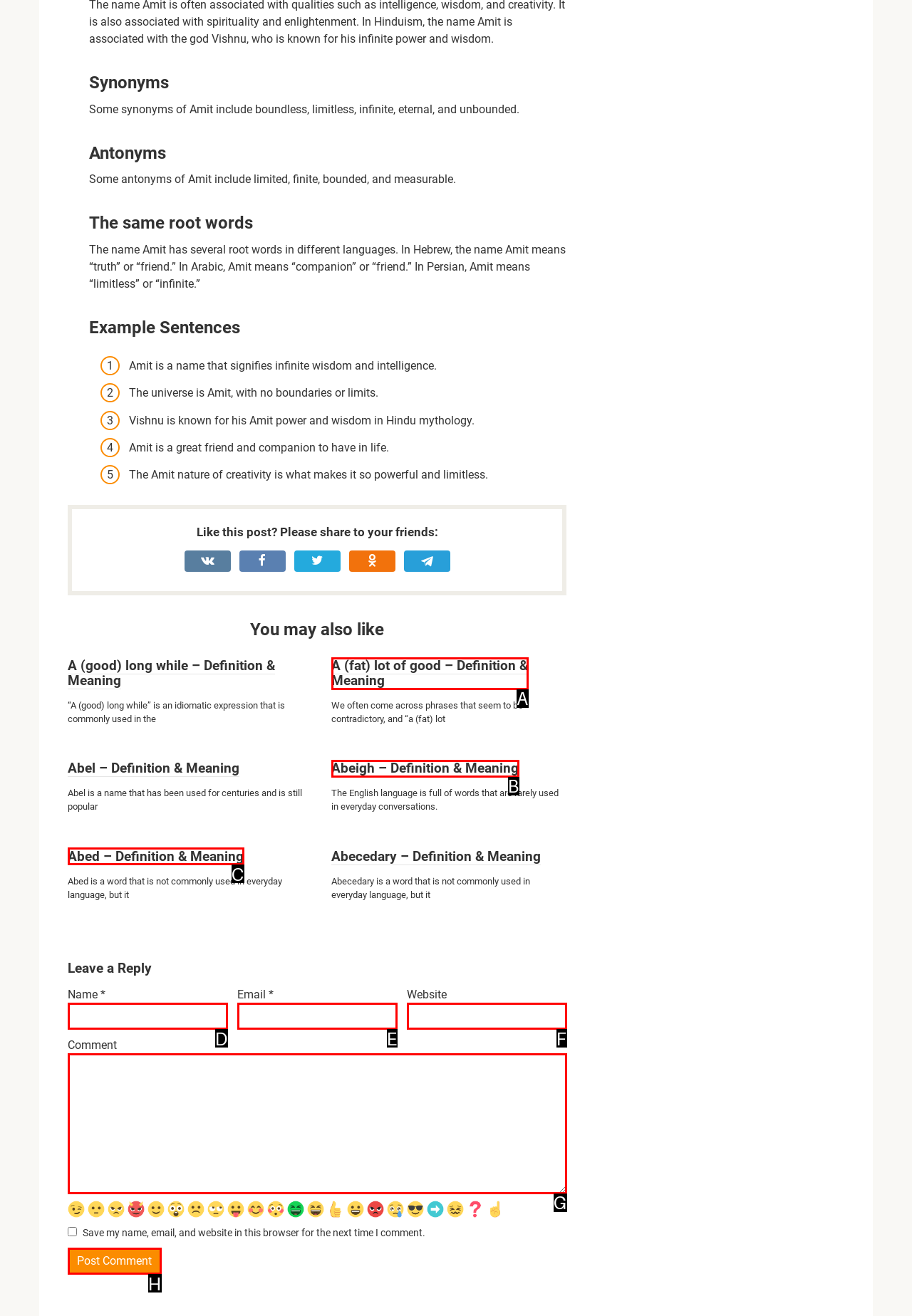Determine which option fits the element description: parent_node: Website name="url"
Answer with the option’s letter directly.

F